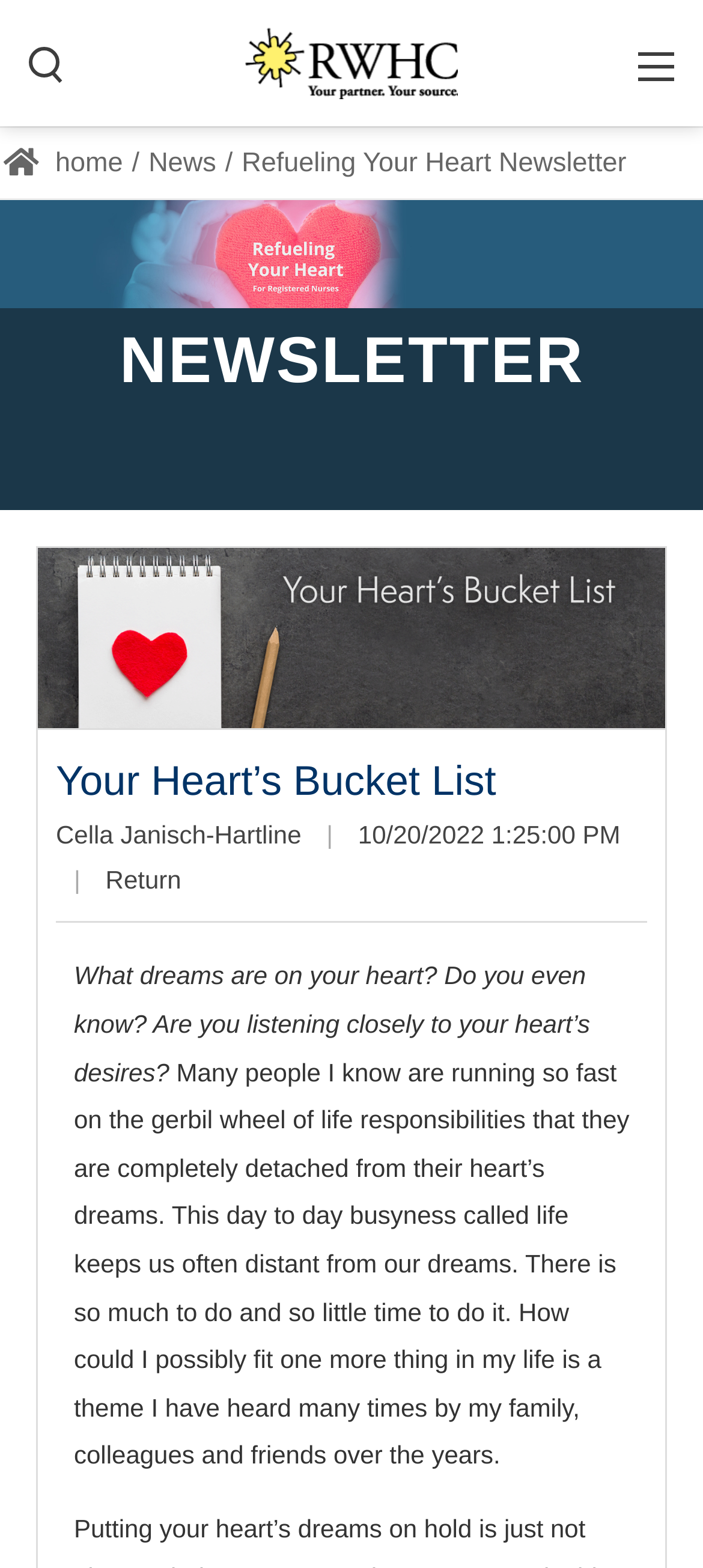Present a detailed account of what is displayed on the webpage.

This webpage is titled "Your Heart's Bucket List - Refueling Your Heart - Newsletter". At the top, there is a header section with a logo "RWHC" accompanied by an image, taking up about half of the screen width. Below the header, there is a navigation menu with links to "home", "News", and "Refueling Your Heart Newsletter", separated by a slash character. 

Further down, there is a section with a heading "NEWSLETTER" in a larger font size. Below this heading, there is a prominent link "Your Heart's Bucket List" with an accompanying image, spanning almost the entire screen width. 

Next, there is a section with a heading "Your Heart's Bucket List" in a smaller font size, followed by the author's name "Cella Janisch-Hartline" and a date "10/20/2022 1:25:00 PM". There is also a link "Return" and a separator character "|". 

The main content of the webpage is a passage of text that starts with "What dreams are on your heart? Do you even know? Are you listening closely to your heart’s desires?" and continues to discuss how people often get detached from their heart's dreams due to the busyness of life.